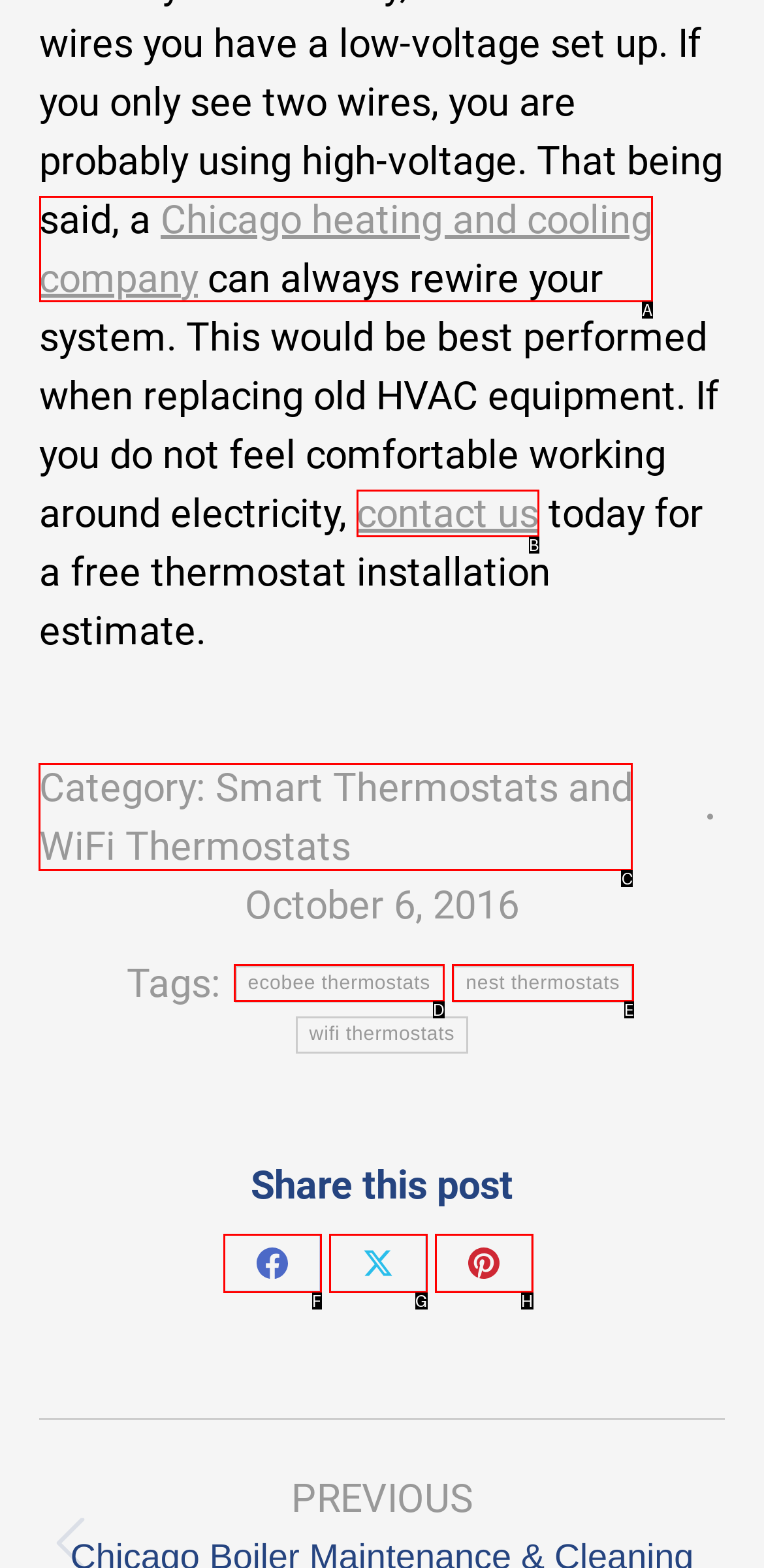Pick the option that should be clicked to perform the following task: Click the link to learn about Smart Thermostats and WiFi Thermostats
Answer with the letter of the selected option from the available choices.

C